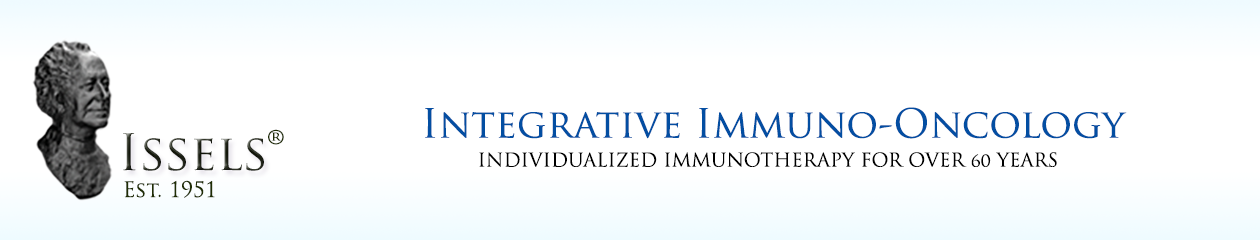What is the font color of the phrase 'INTEGRATIVE IMMUNO-ONCOLOGY'?
Respond with a short answer, either a single word or a phrase, based on the image.

Bold blue